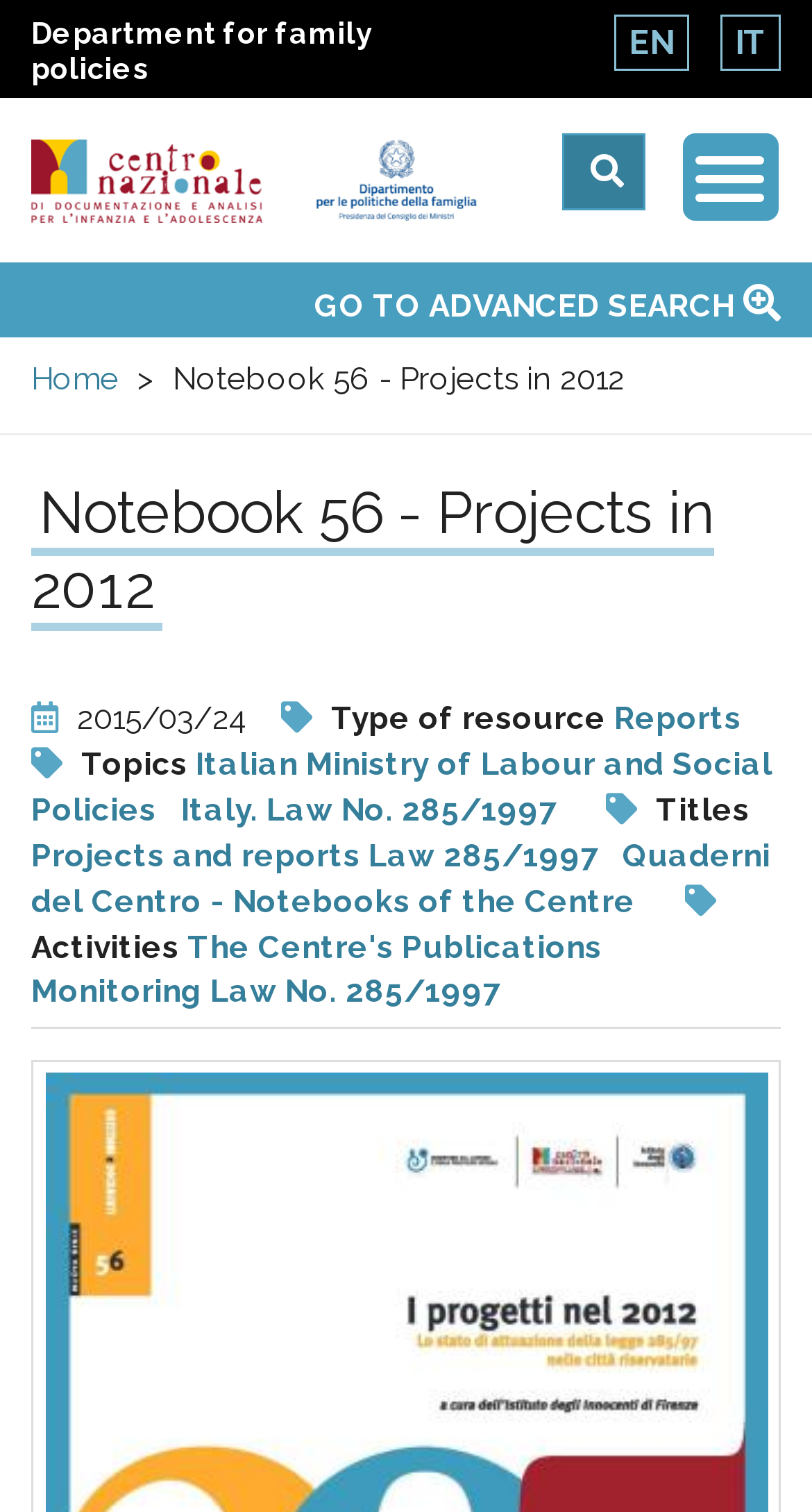Locate the bounding box coordinates for the element described below: "The Centre's Publications". The coordinates must be four float values between 0 and 1, formatted as [left, top, right, bottom].

[0.231, 0.614, 0.762, 0.639]